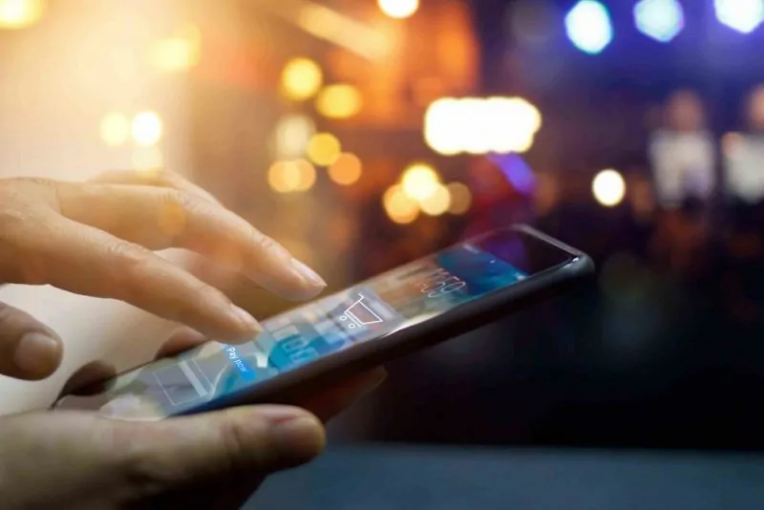Analyze the image and provide a detailed answer to the question: What is reflected in the image?

The caption explains that the contrast between the smartphone's sleek design and the lively backdrop emphasizes the intersection of technology and daily life, reflecting how mobile devices seamlessly integrate into our modern routines.